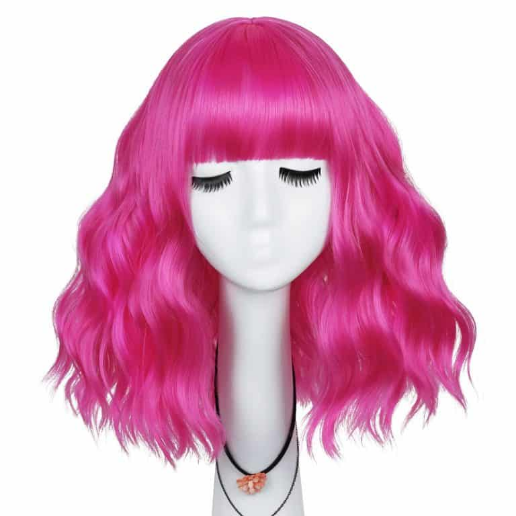Answer the question with a brief word or phrase:
What type of event is the wig suitable for?

Costume parties or themed events